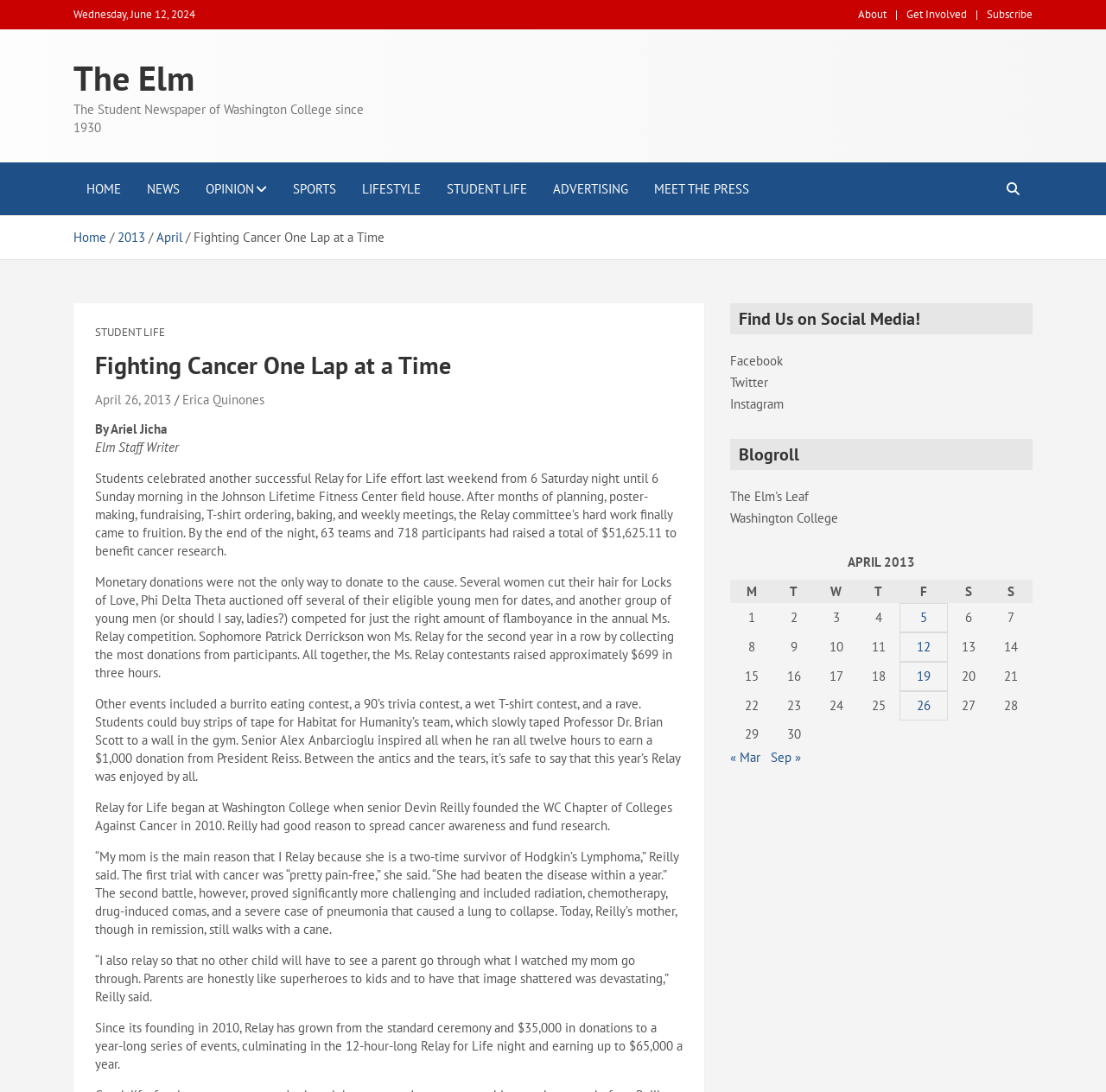Locate the bounding box coordinates of the clickable region necessary to complete the following instruction: "View posts published on April 5, 2013". Provide the coordinates in the format of four float numbers between 0 and 1, i.e., [left, top, right, bottom].

[0.814, 0.552, 0.857, 0.579]